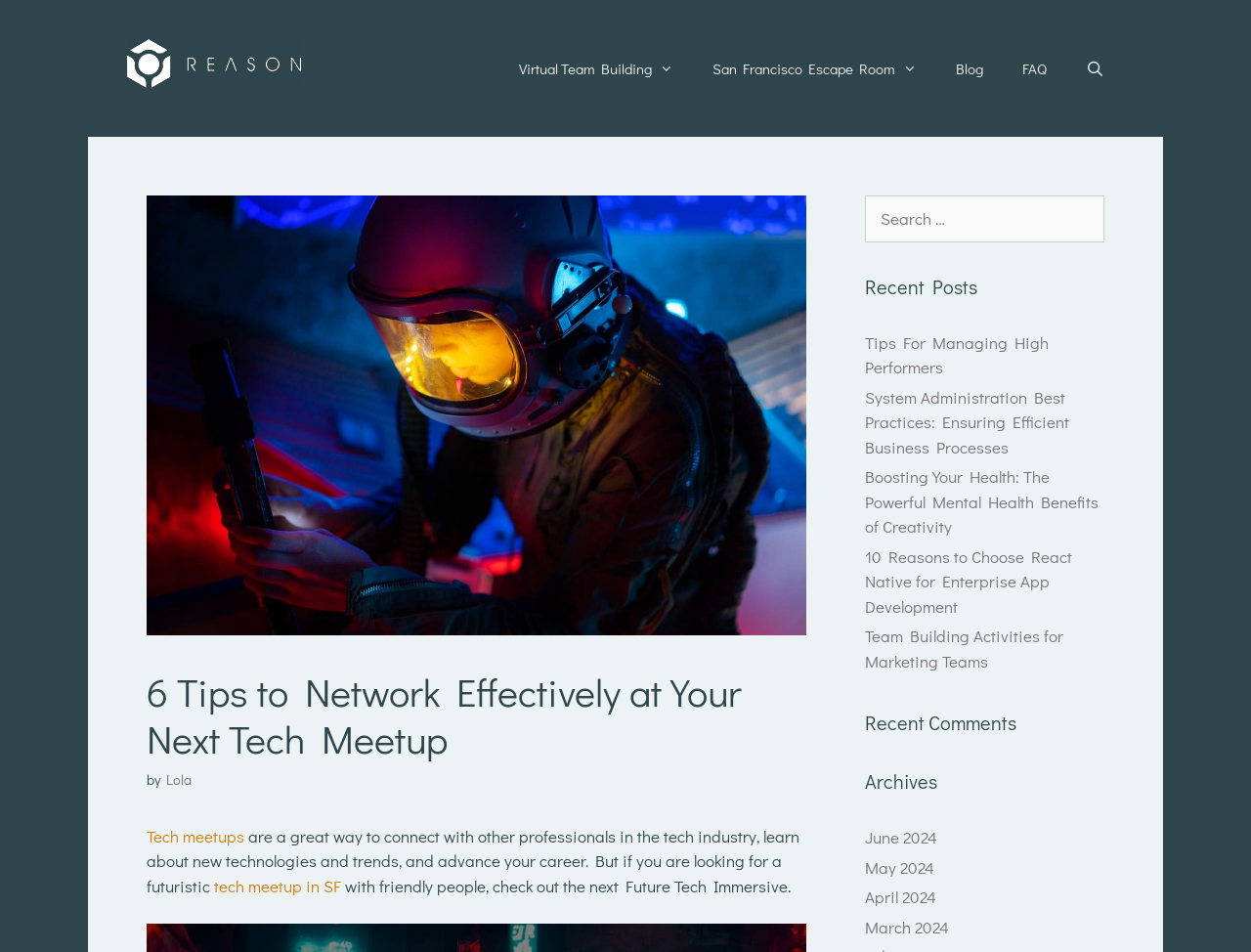Determine the bounding box coordinates for the clickable element required to fulfill the instruction: "Check recent posts". Provide the coordinates as four float numbers between 0 and 1, i.e., [left, top, right, bottom].

[0.691, 0.285, 0.883, 0.316]